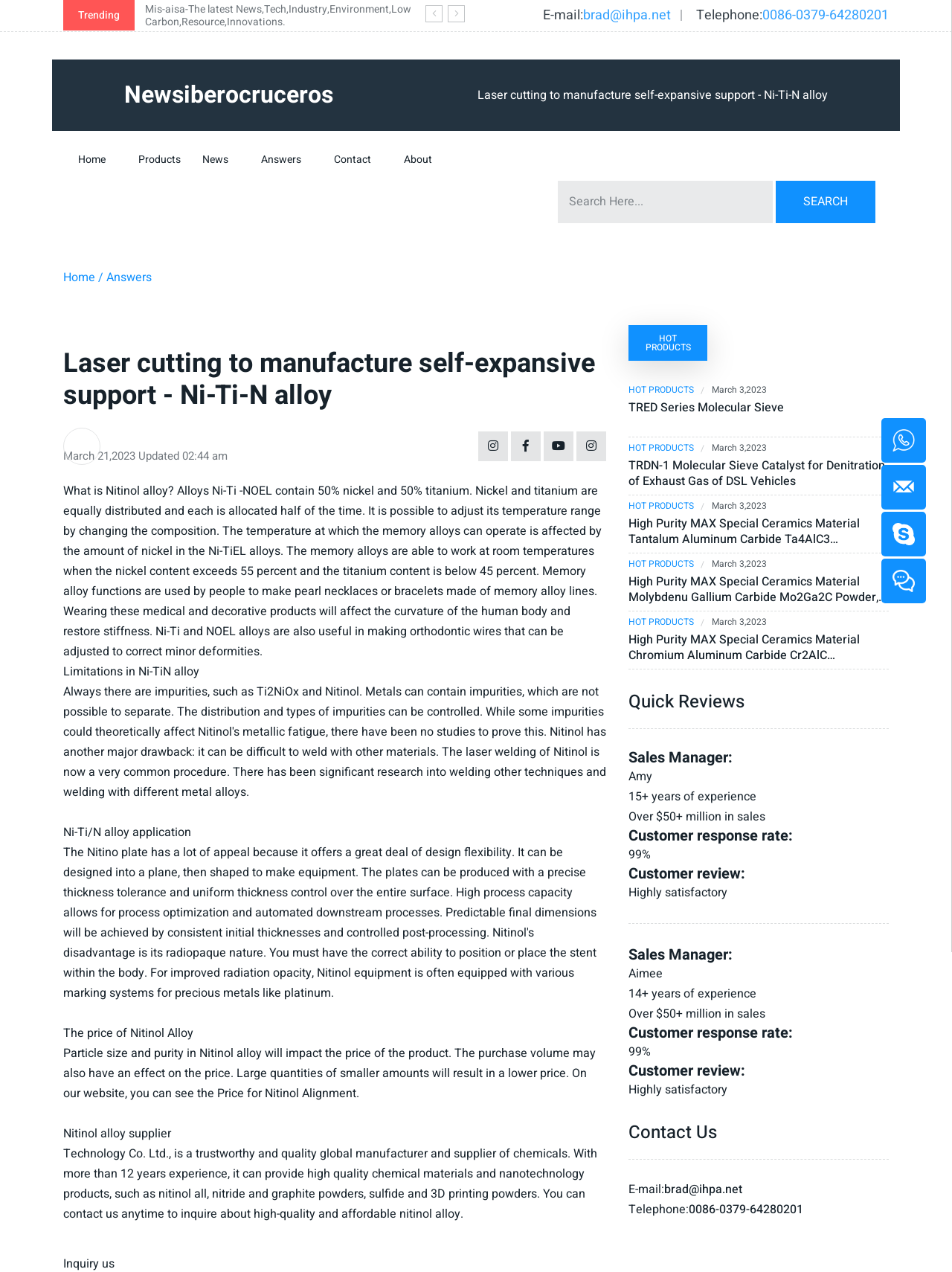Please determine the bounding box coordinates of the element's region to click in order to carry out the following instruction: "Check the 'HOT PRODUCTS'". The coordinates should be four float numbers between 0 and 1, i.e., [left, top, right, bottom].

[0.66, 0.256, 0.743, 0.284]